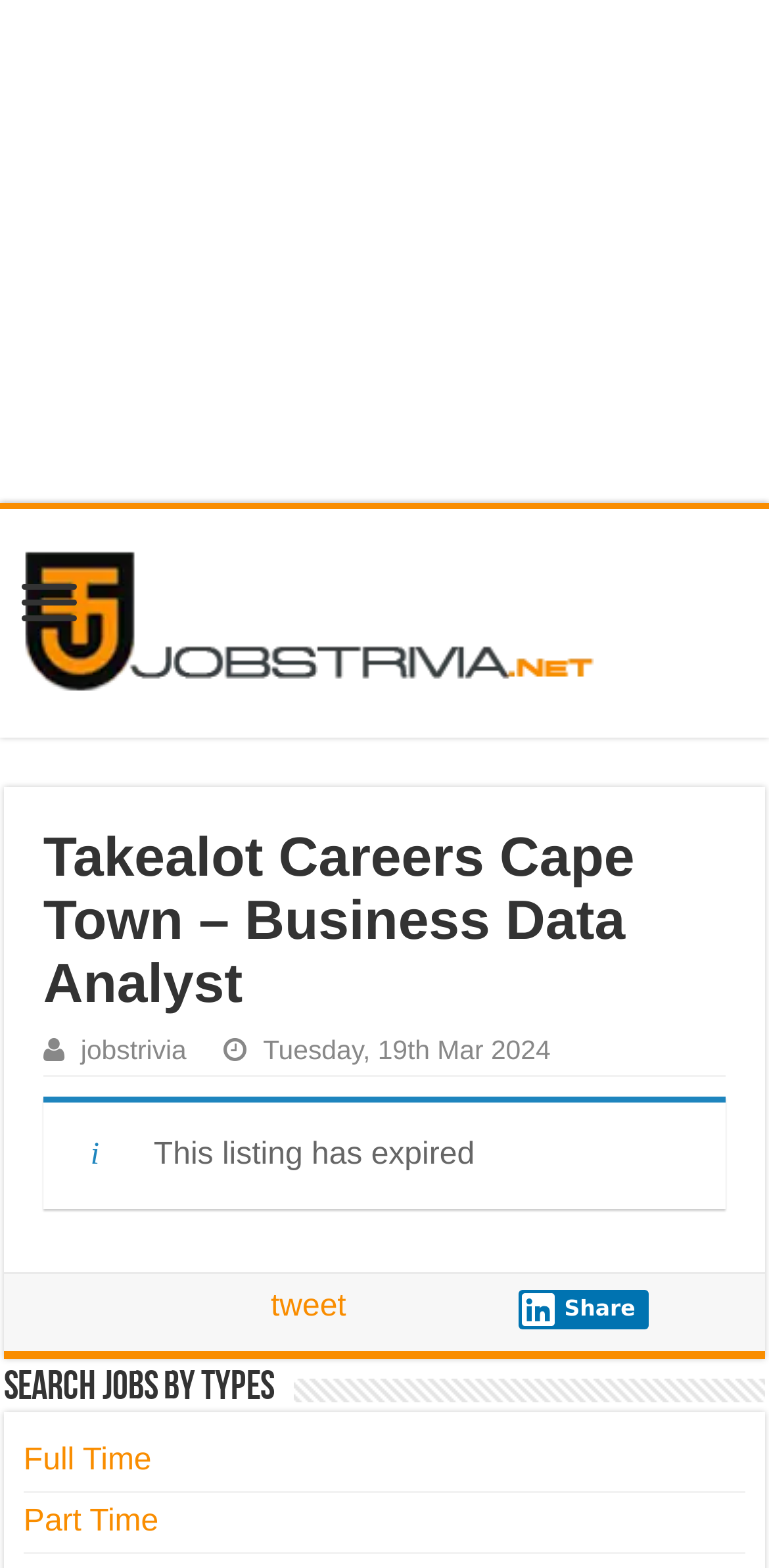What is the purpose of the 'Share' button?
Using the image, provide a concise answer in one word or a short phrase.

To share the job listing